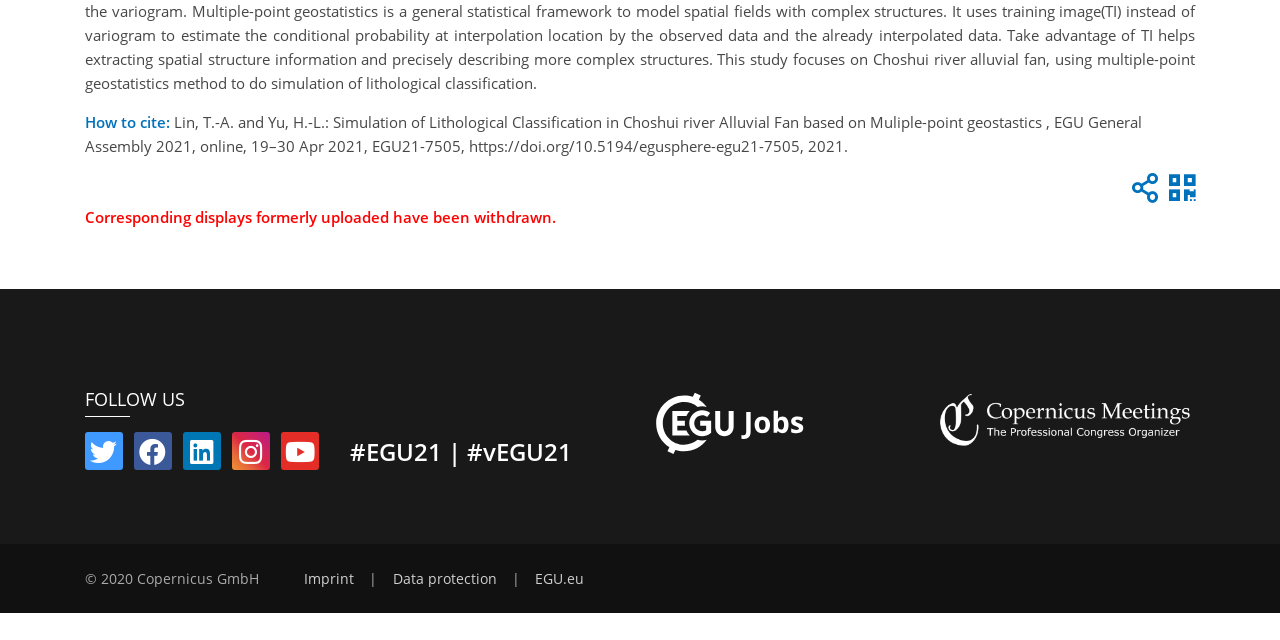Given the element description, predict the bounding box coordinates in the format (top-left x, top-left y, bottom-right x, bottom-right y), using floating point numbers between 0 and 1: title="Copy to clipboard"

[0.878, 0.285, 0.904, 0.316]